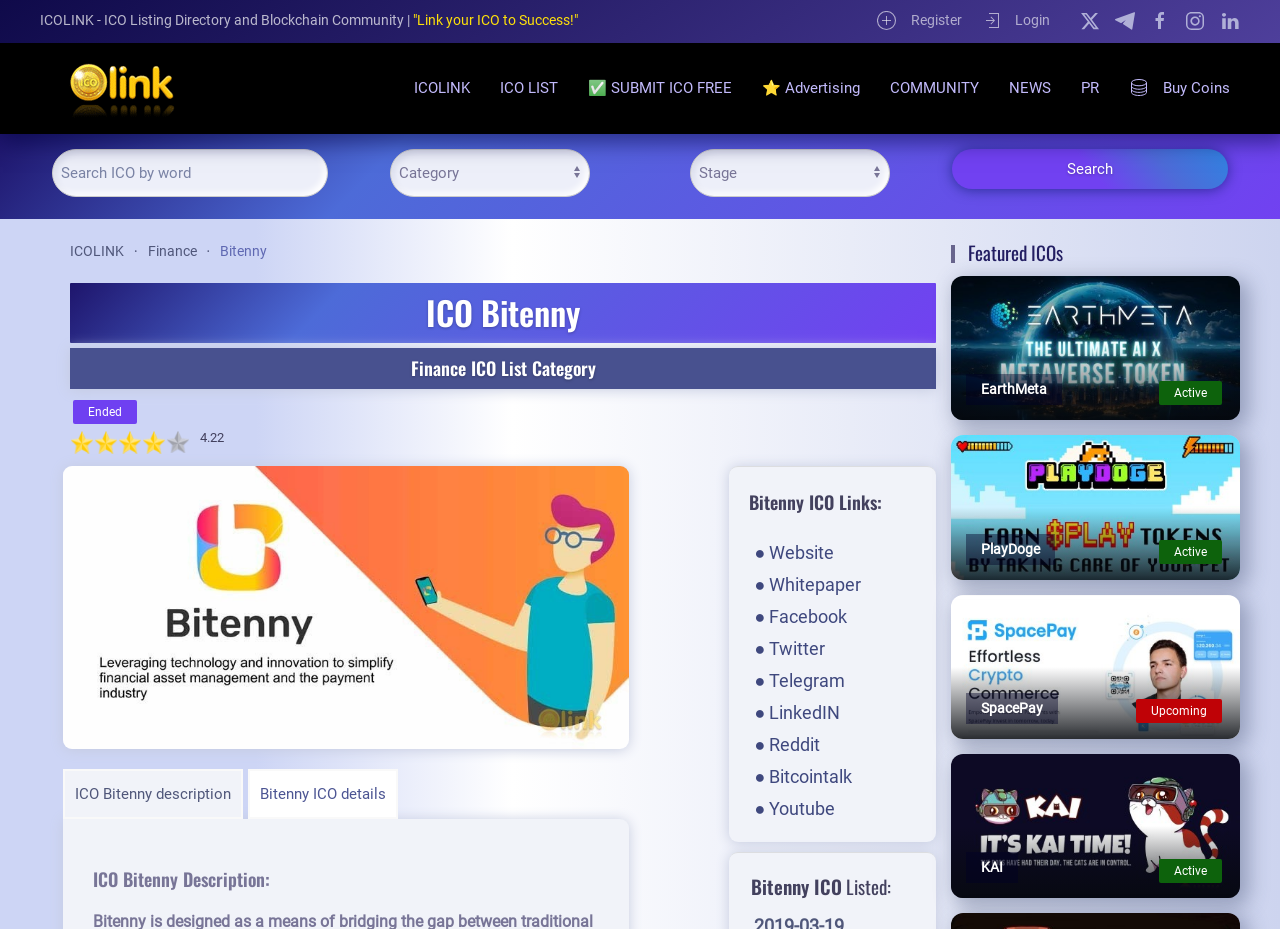How many ICO links are there under 'Bitenny ICO Links:'?
Based on the image, give a concise answer in the form of a single word or short phrase.

8